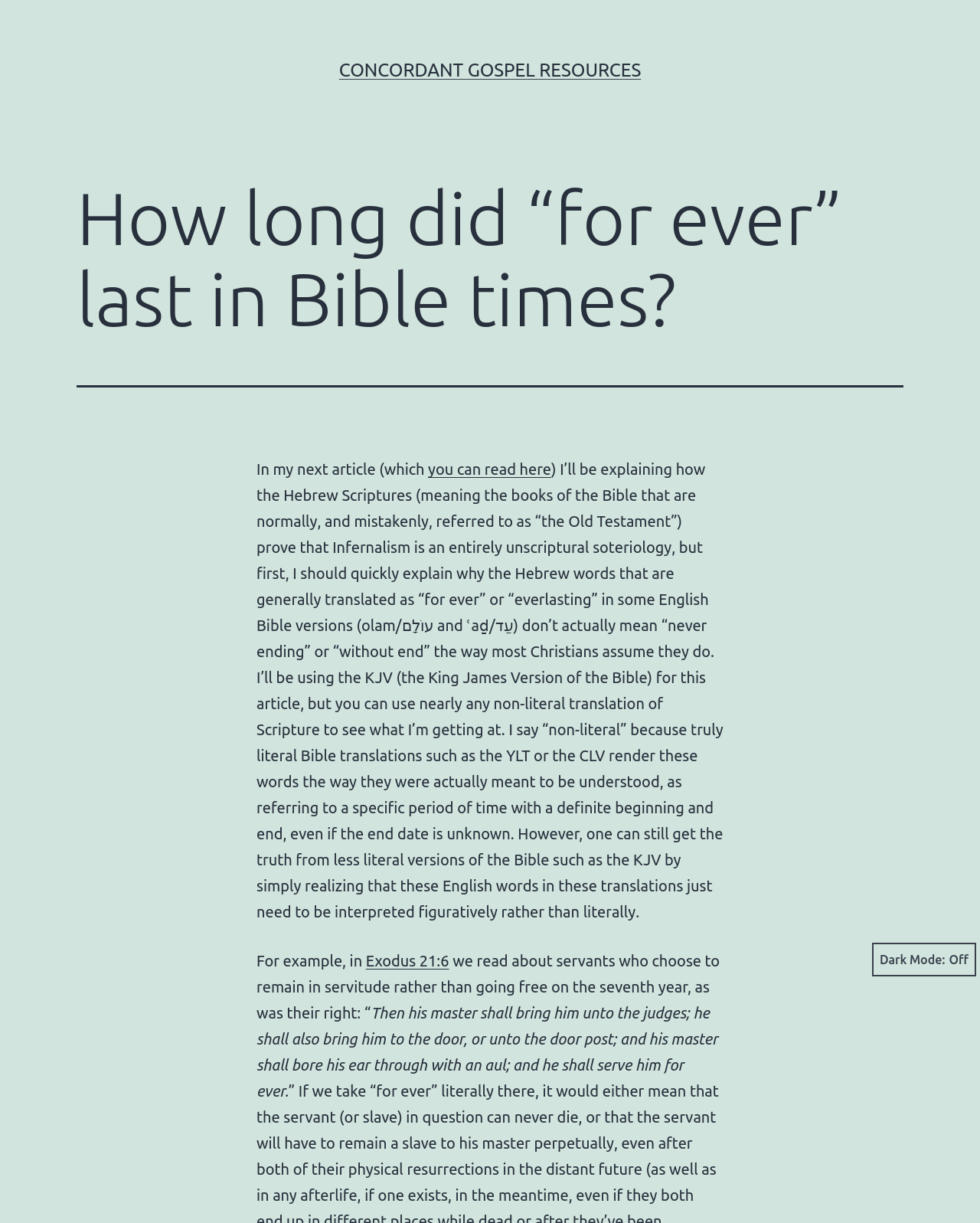Please specify the bounding box coordinates in the format (top-left x, top-left y, bottom-right x, bottom-right y), with values ranging from 0 to 1. Identify the bounding box for the UI component described as follows: Dark Mode:

[0.89, 0.771, 0.996, 0.798]